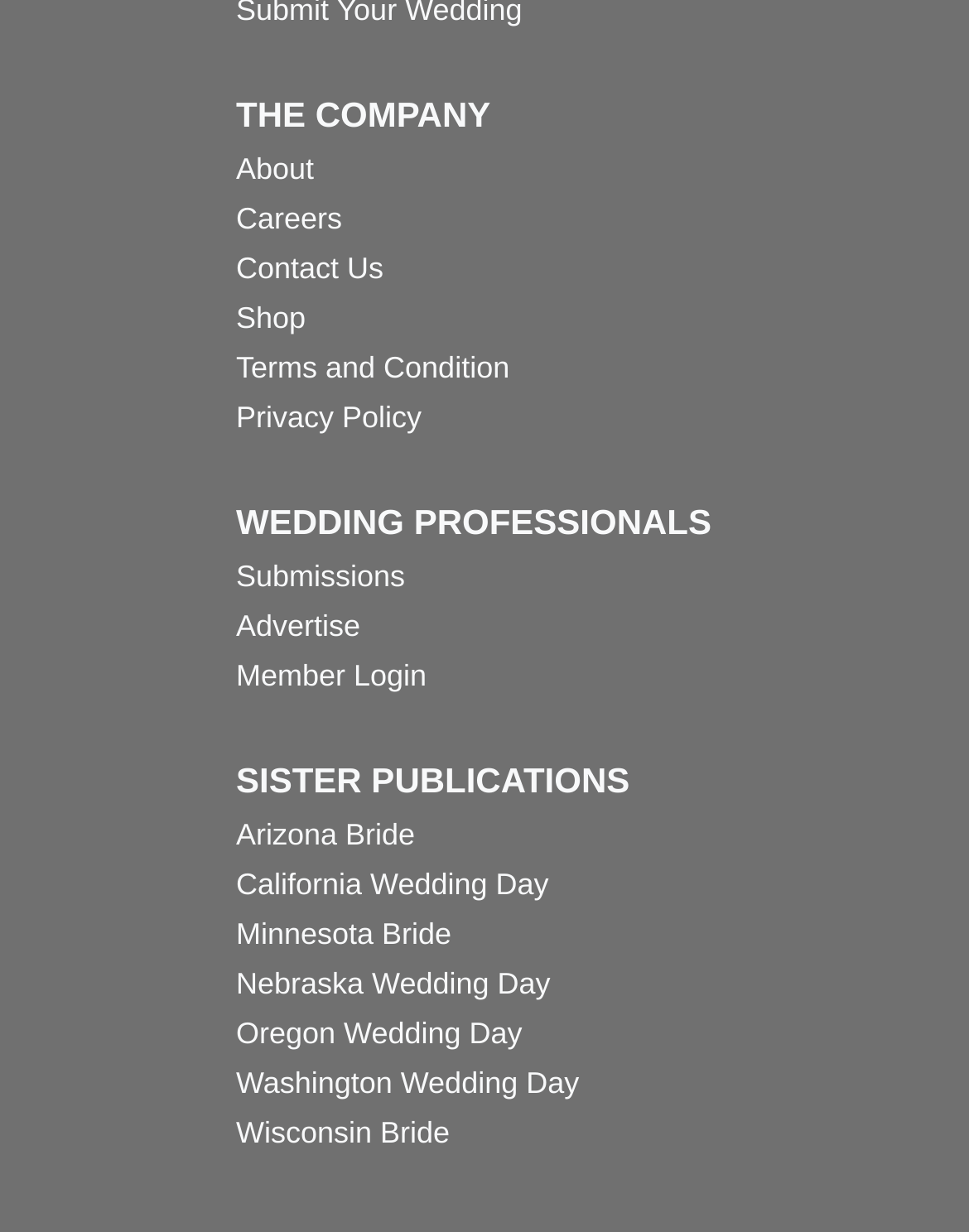Extract the bounding box coordinates of the UI element described by: "Washington Wedding Day". The coordinates should include four float numbers ranging from 0 to 1, e.g., [left, top, right, bottom].

[0.244, 0.859, 0.756, 0.9]